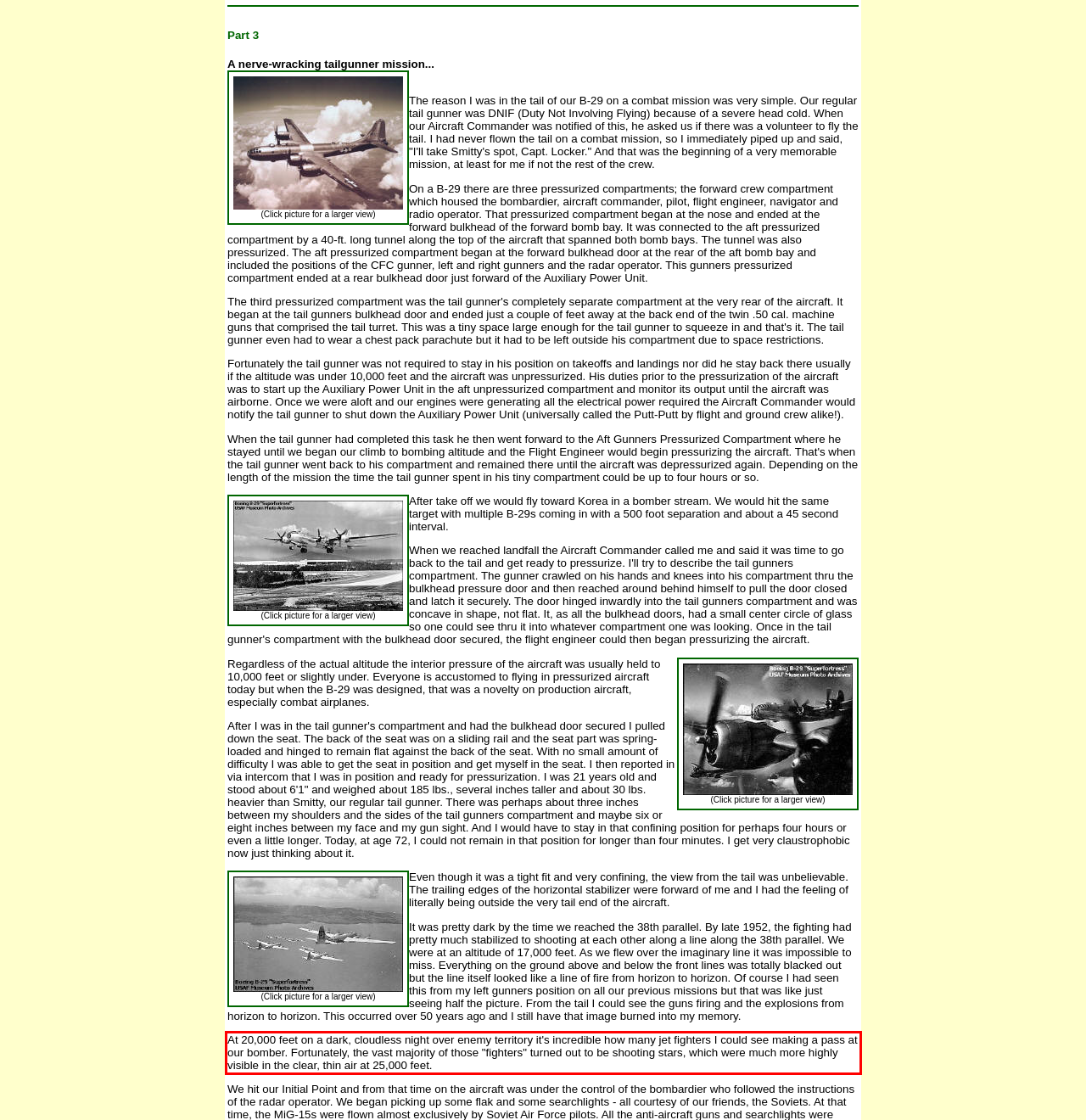You have a screenshot with a red rectangle around a UI element. Recognize and extract the text within this red bounding box using OCR.

At 20,000 feet on a dark, cloudless night over enemy territory it's incredible how many jet fighters I could see making a pass at our bomber. Fortunately, the vast majority of those "fighters" turned out to be shooting stars, which were much more highly visible in the clear, thin air at 25,000 feet.